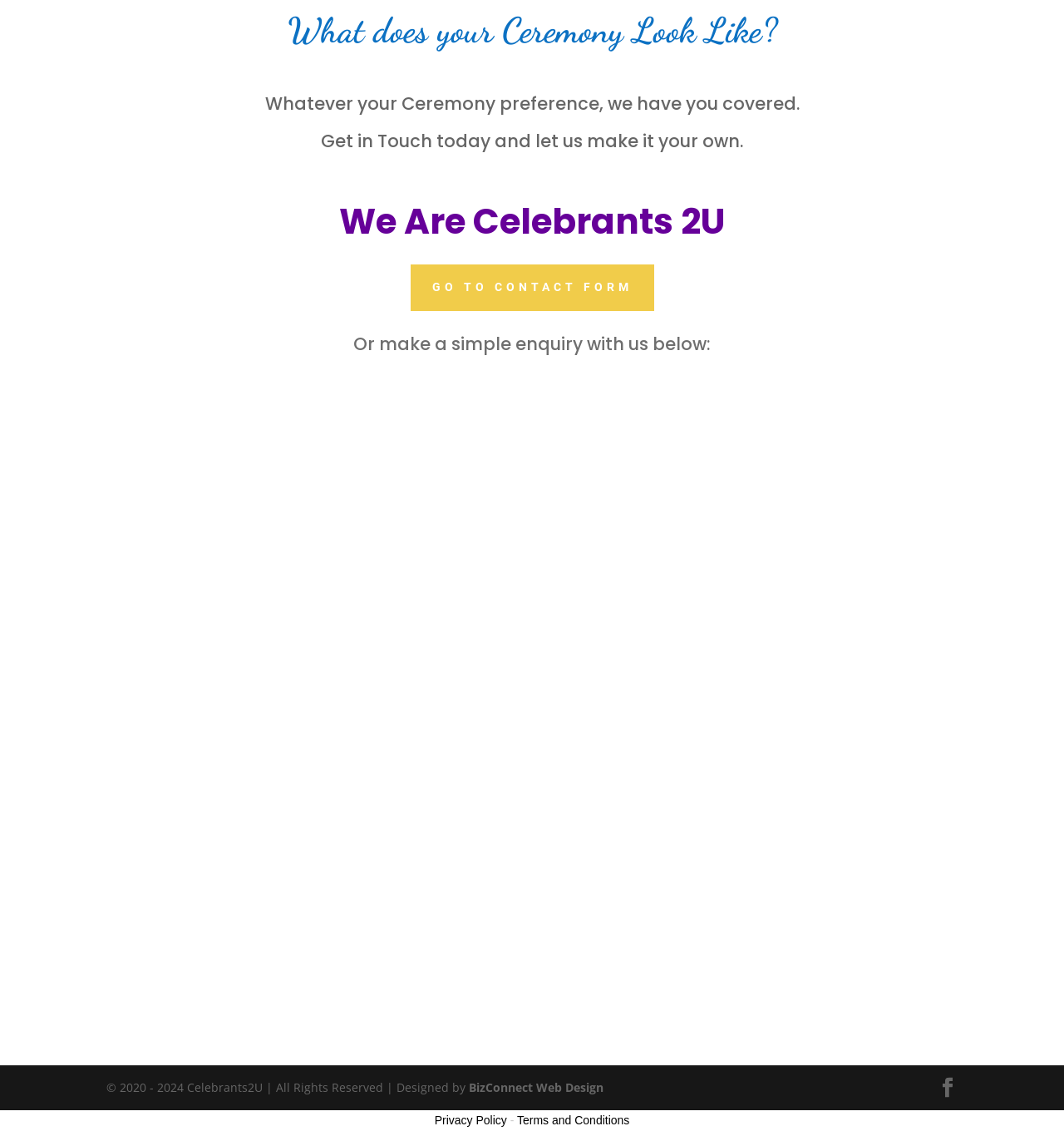Provide the bounding box coordinates for the UI element that is described as: "administration@preinstalledwindows.com".

None